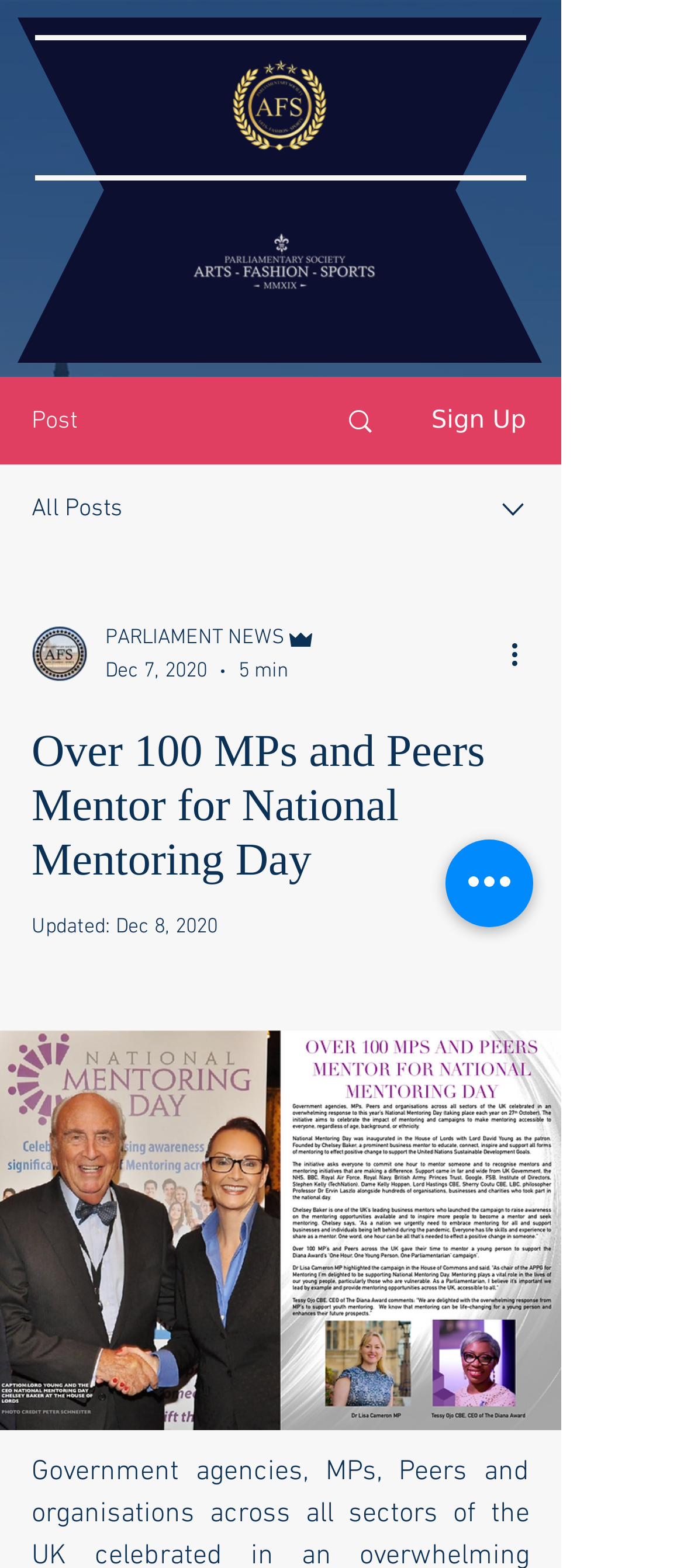How much time does it take to read the post?
Offer a detailed and full explanation in response to the question.

I found the time it takes to read the post by looking at the generic elements with a time format. The element with the coordinates [0.349, 0.42, 0.421, 0.435] has the text '5 min', which is likely the time it takes to read the post.